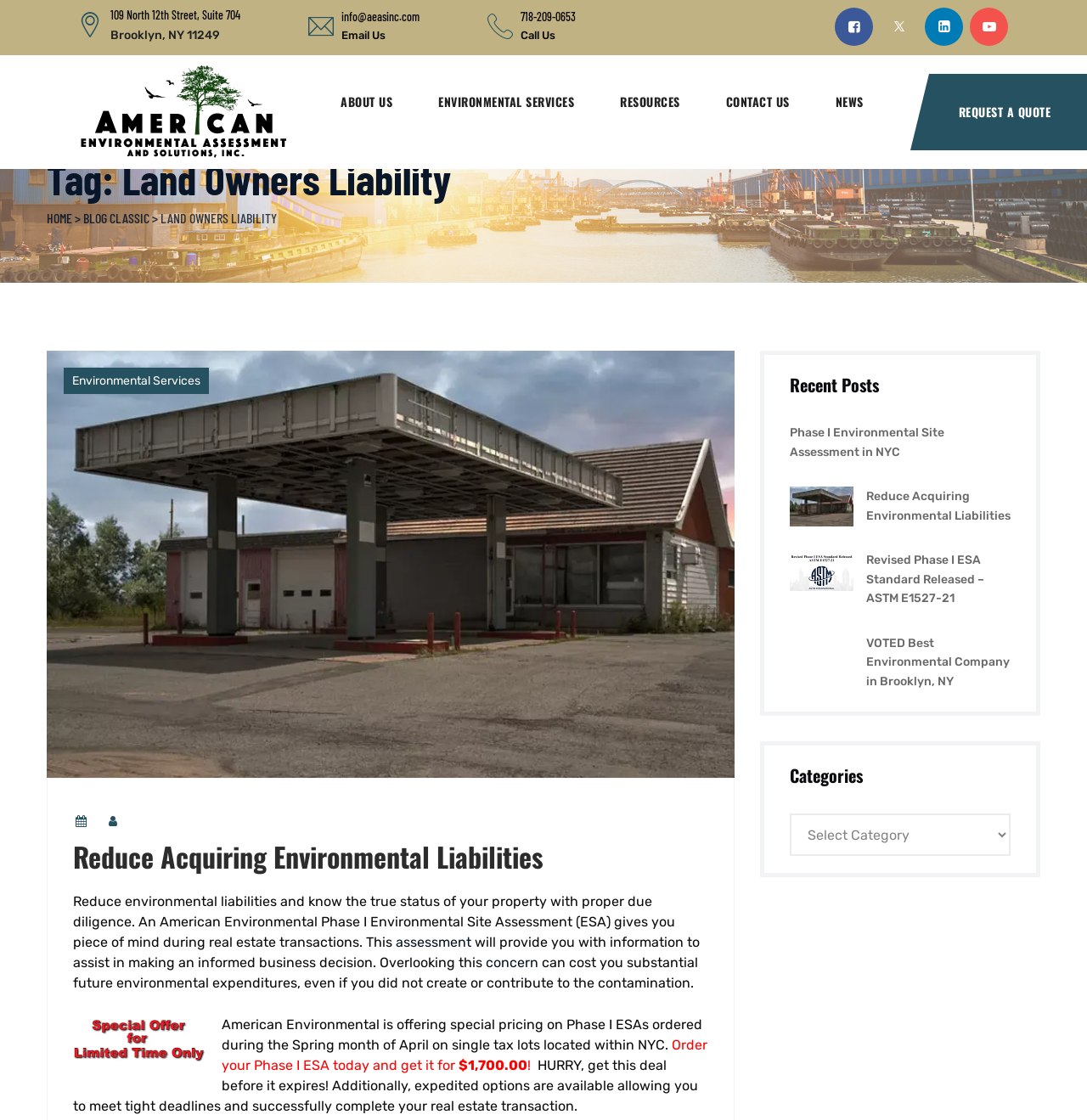Indicate the bounding box coordinates of the clickable region to achieve the following instruction: "Contact the law office."

None